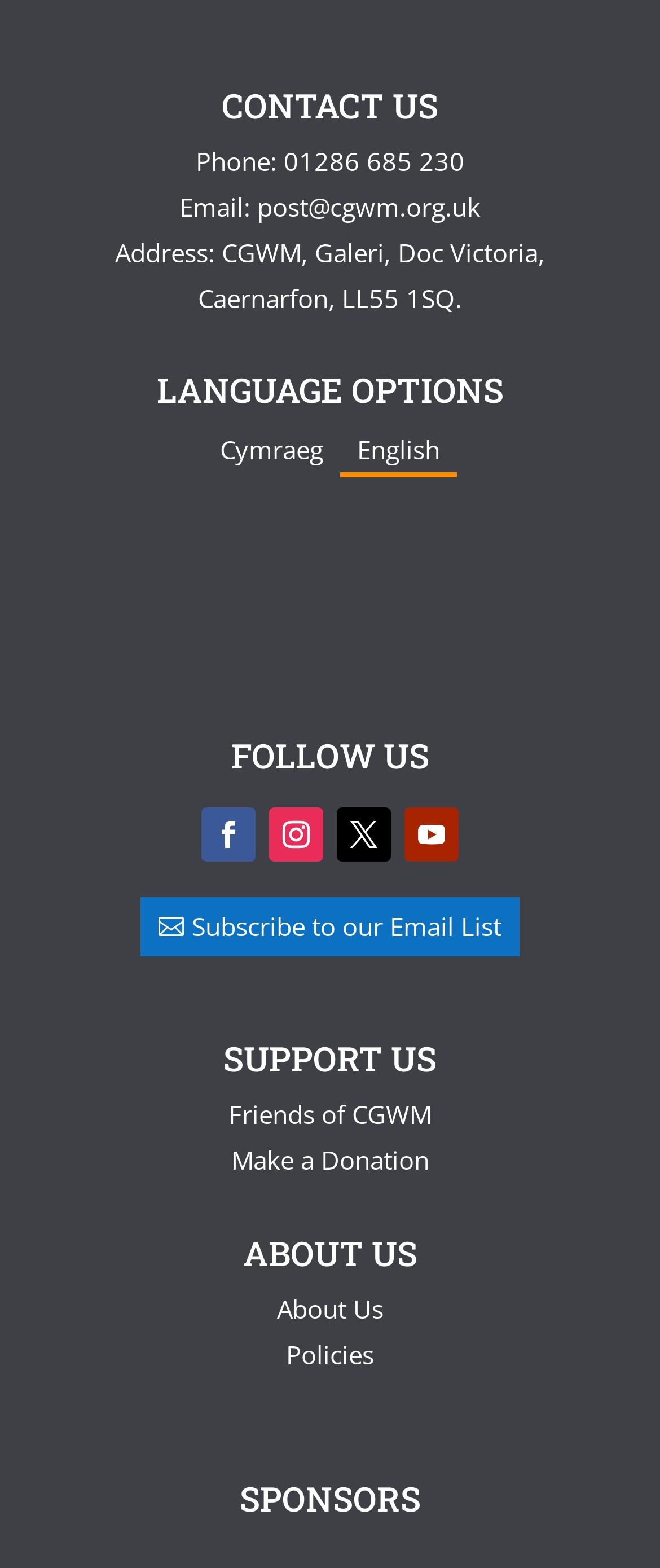What are the language options available?
Look at the screenshot and give a one-word or phrase answer.

Cymraeg and English